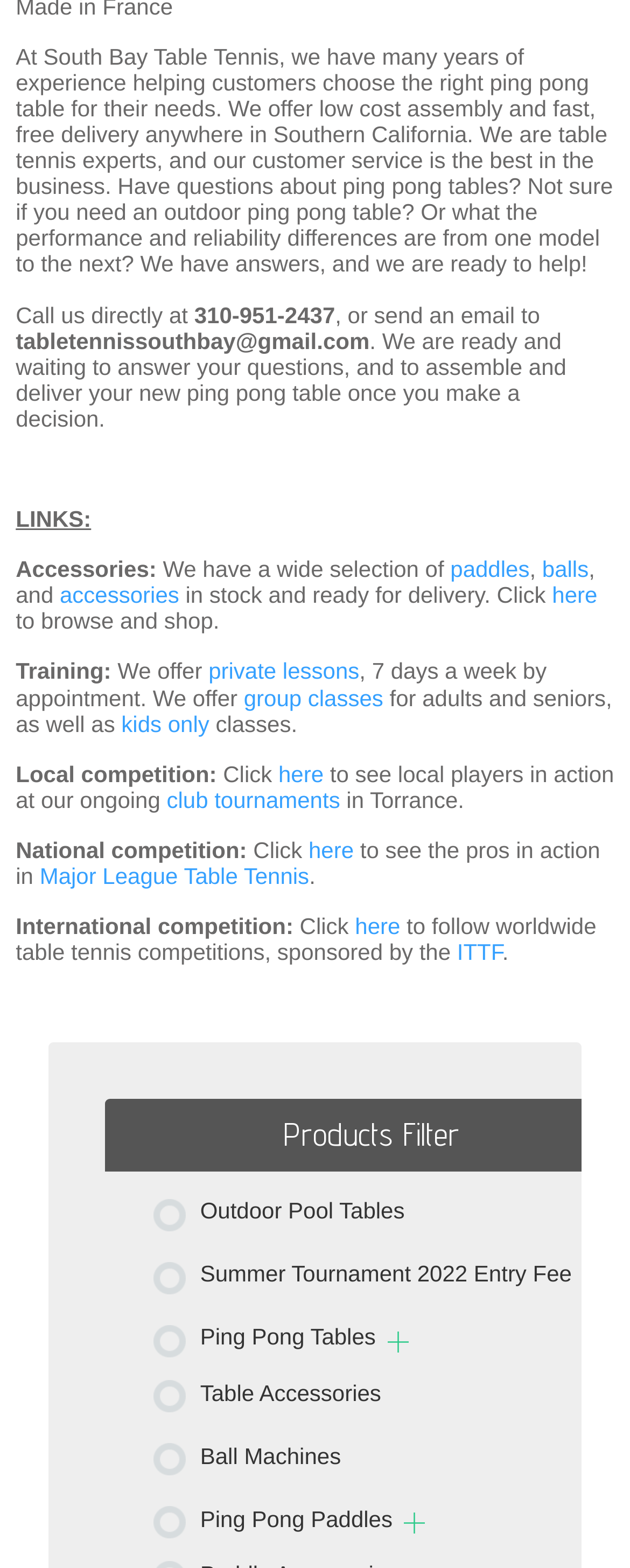Identify the bounding box coordinates of the clickable region to carry out the given instruction: "Call the phone number".

[0.308, 0.192, 0.532, 0.209]